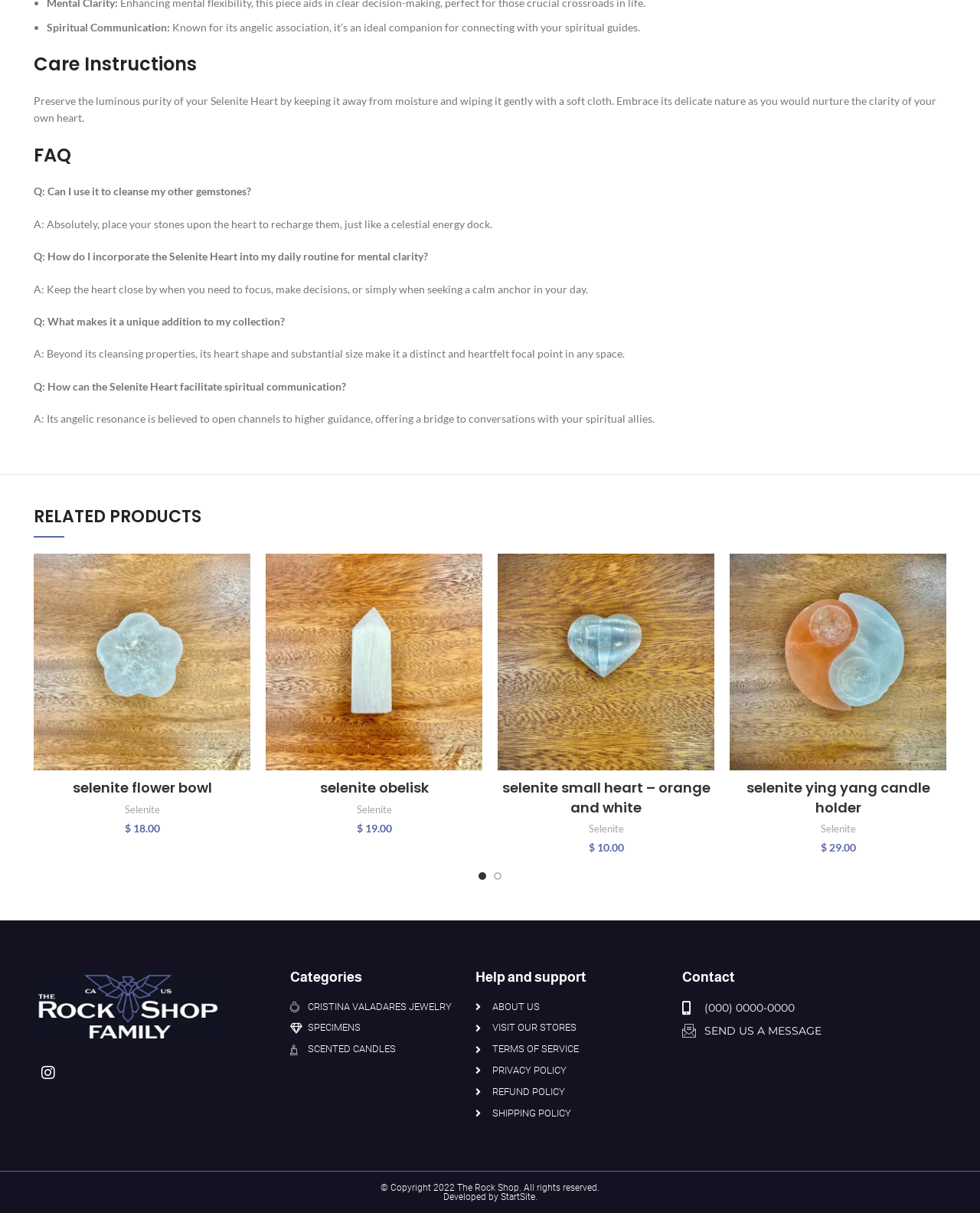Please mark the clickable region by giving the bounding box coordinates needed to complete this instruction: "Contact us by sending a message".

[0.696, 0.843, 0.965, 0.857]